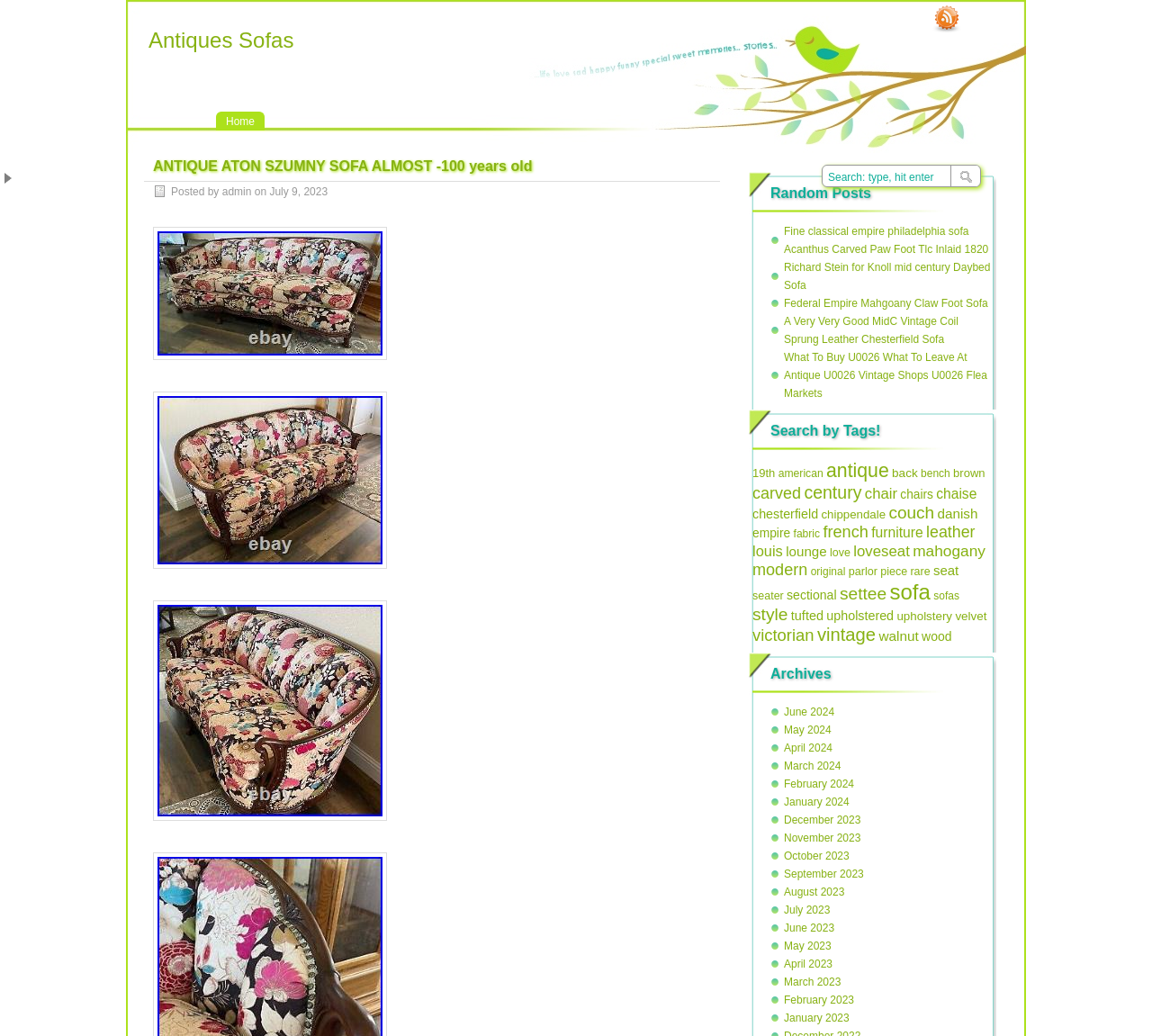Pinpoint the bounding box coordinates of the clickable area necessary to execute the following instruction: "Click on the RSS feed". The coordinates should be given as four float numbers between 0 and 1, namely [left, top, right, bottom].

[0.809, 0.004, 0.834, 0.032]